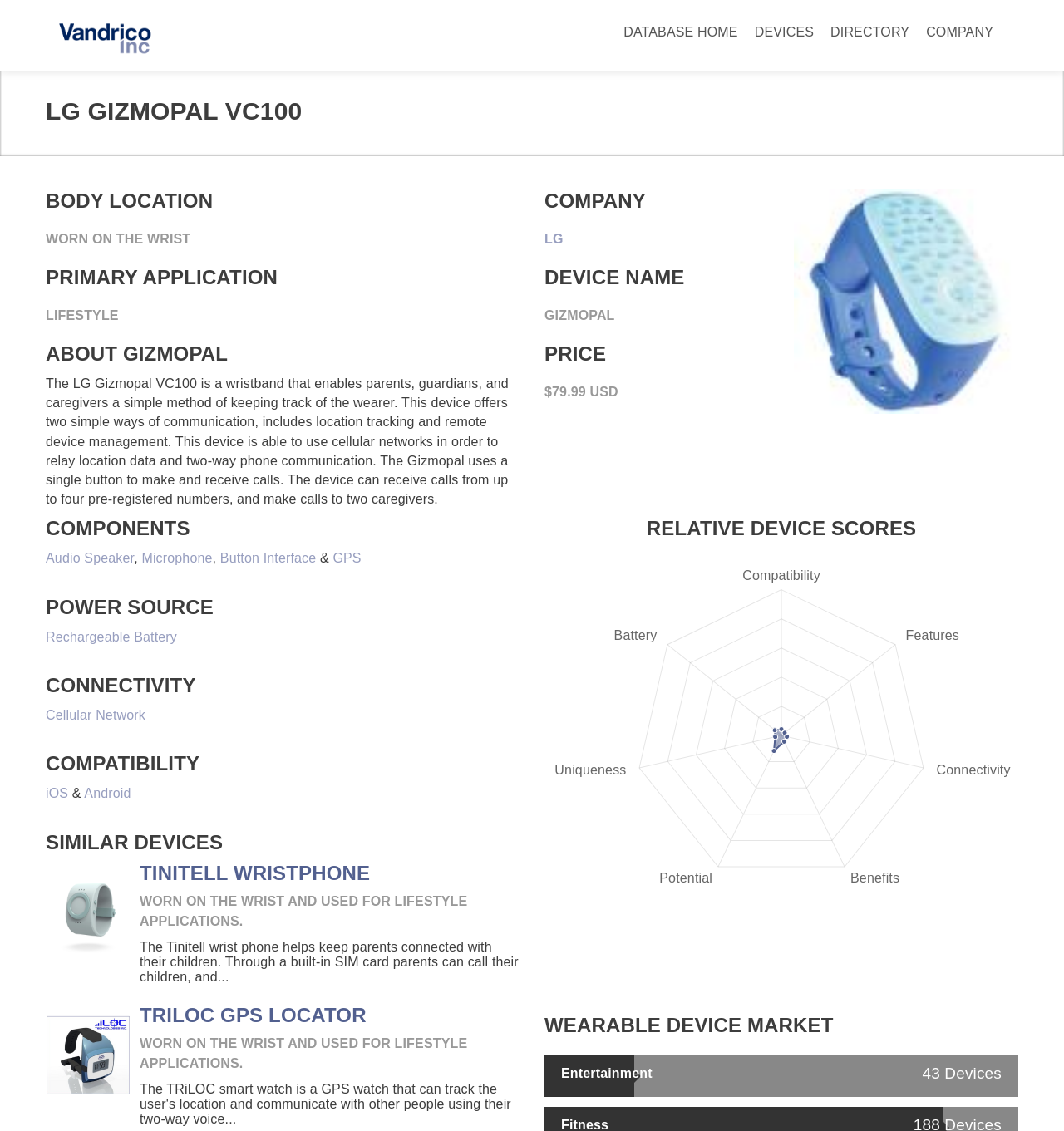Using floating point numbers between 0 and 1, provide the bounding box coordinates in the format (top-left x, top-left y, bottom-right x, bottom-right y). Locate the UI element described here: Entertainment 43 Devices

[0.512, 0.933, 0.957, 0.97]